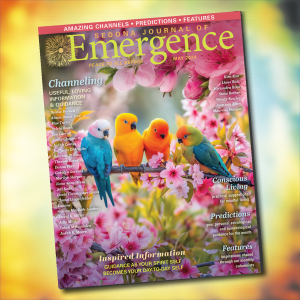What is the focus of the journal?
By examining the image, provide a one-word or phrase answer.

Positive transformation and awareness